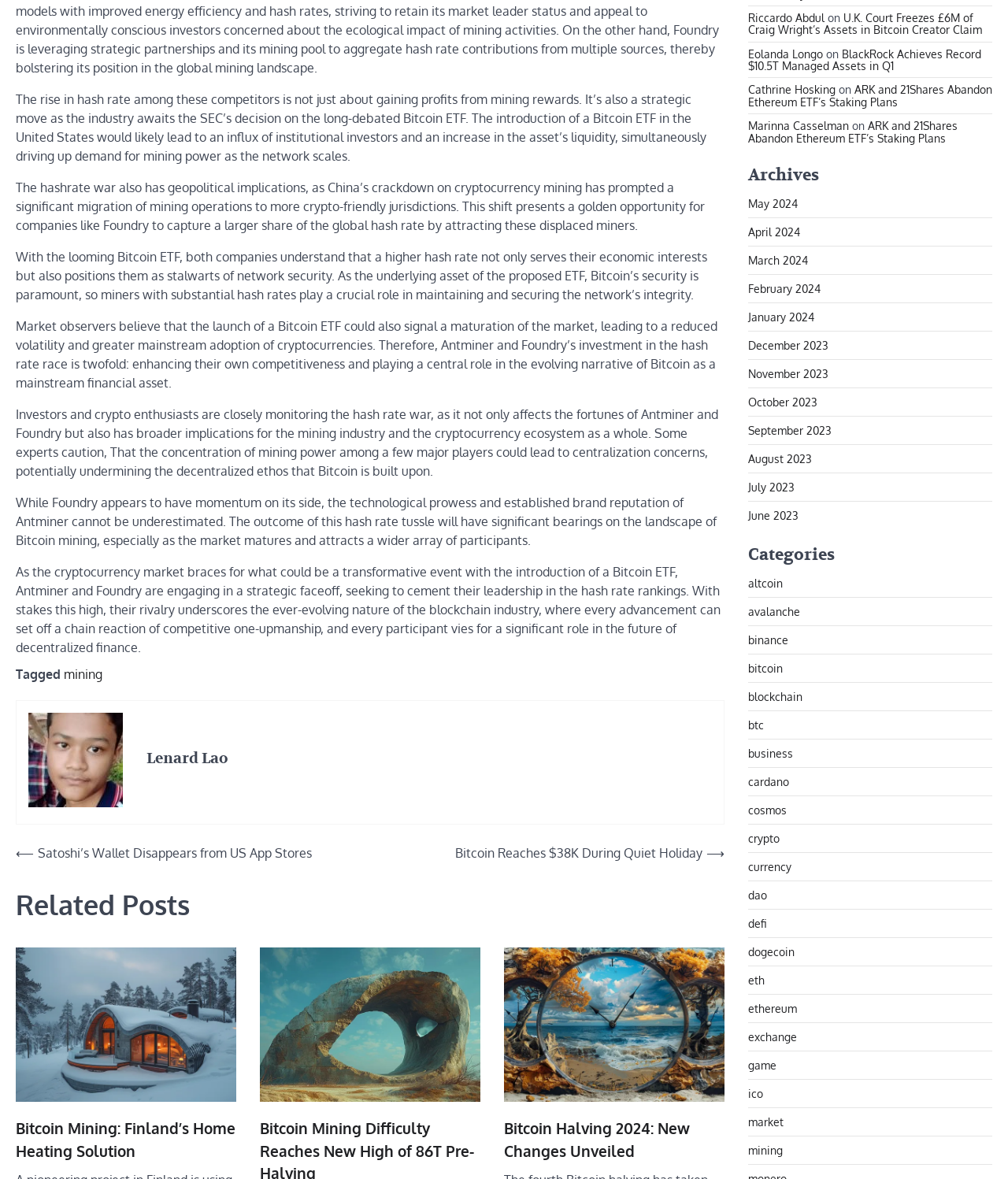Identify the bounding box for the UI element that is described as follows: "bitcoin".

[0.742, 0.561, 0.777, 0.573]